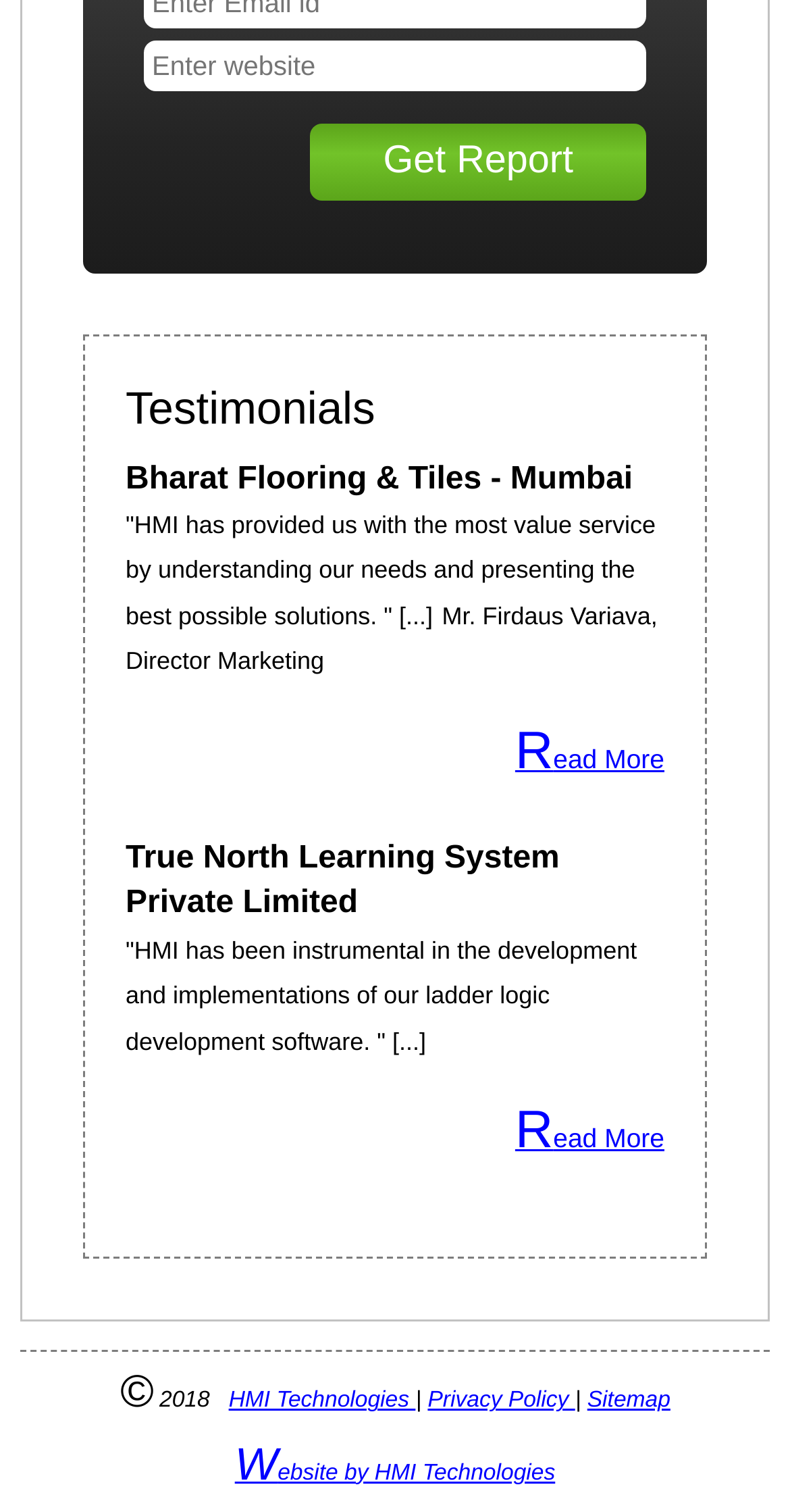Find the bounding box of the element with the following description: "Read More". The coordinates must be four float numbers between 0 and 1, formatted as [left, top, right, bottom].

[0.159, 0.471, 0.841, 0.52]